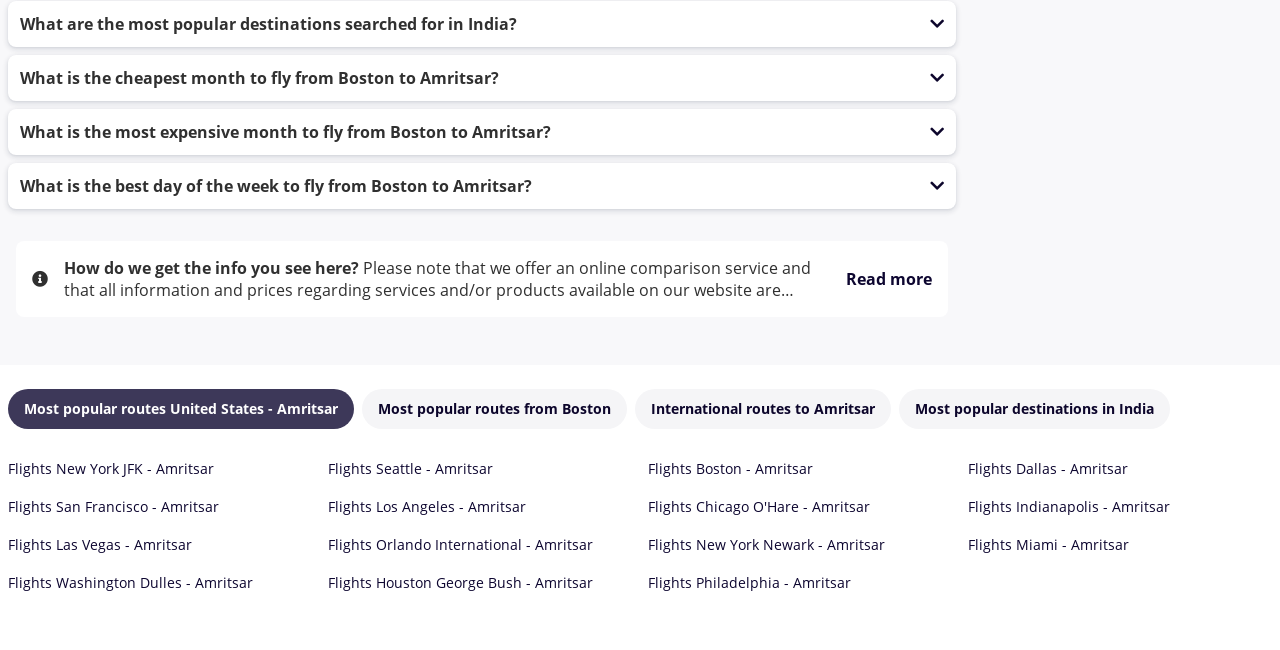Examine the image and give a thorough answer to the following question:
What is the purpose of the 'Terms and Conditions' link?

The 'Terms and Conditions' link is provided to give users more information about the website's policies and conditions. It is likely that the link leads to a page that outlines the website's terms and conditions in detail.